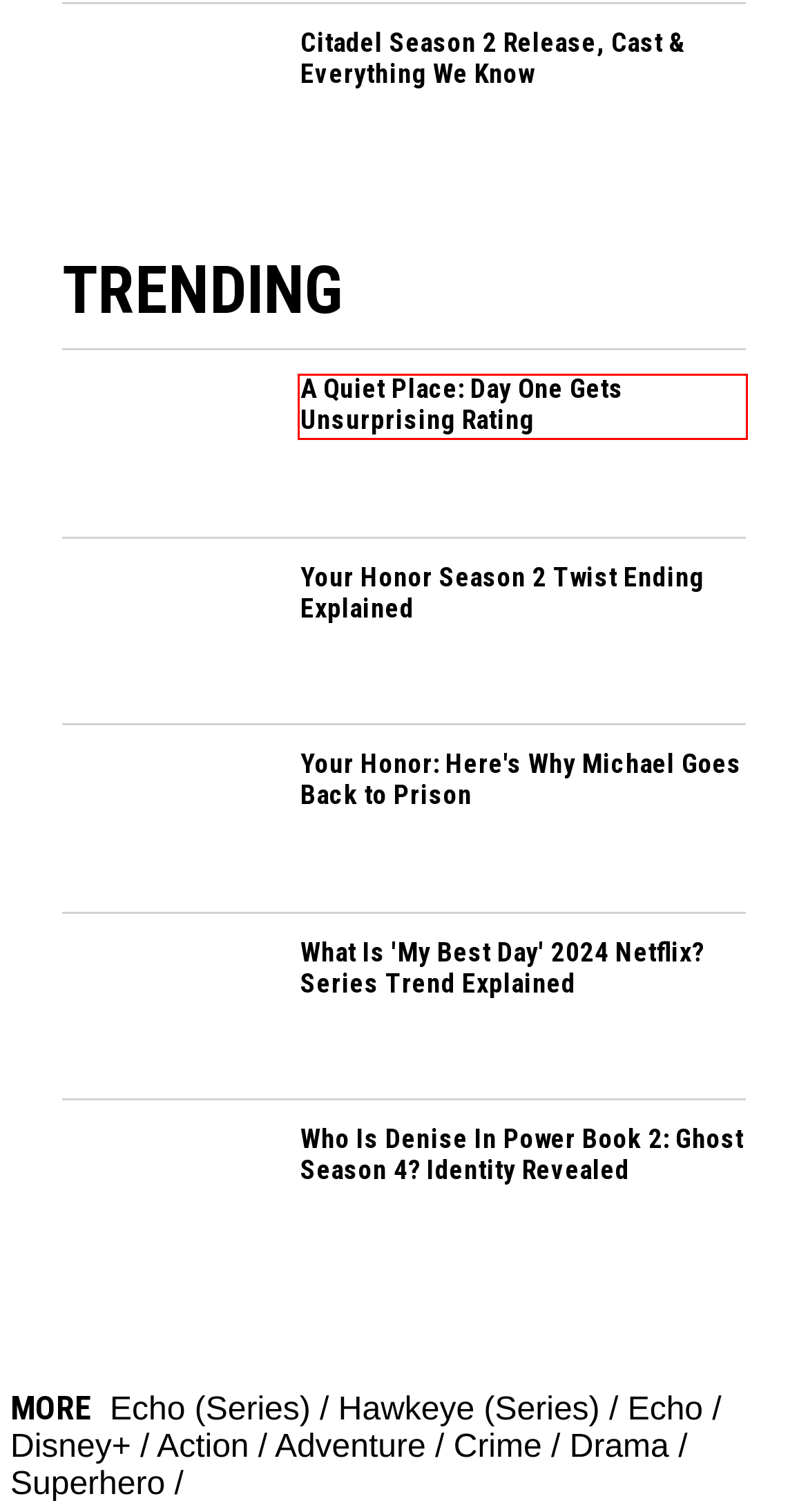You see a screenshot of a webpage with a red bounding box surrounding an element. Pick the webpage description that most accurately represents the new webpage after interacting with the element in the red bounding box. The options are:
A. Who Is Denise In Power Book 2: Ghost Season 4? Identity Revealed
B. Your Honor Season 2 Twist Ending Explained | The Direct
C. A Quiet Place: Day One Gets Unsurprising Rating | The Direct
D. What Is 'My Best Day' 2024 Netflix? Series Trend Explained
E. Your Honor: Here's Why Michael Goes Back to Prison | The Direct
F. Drama Movies and Shows | Latest News | The Direct
G. Daredevil Character Echo May Appear Soon in the MCU | The Direct
H. The Direct Podcast

C